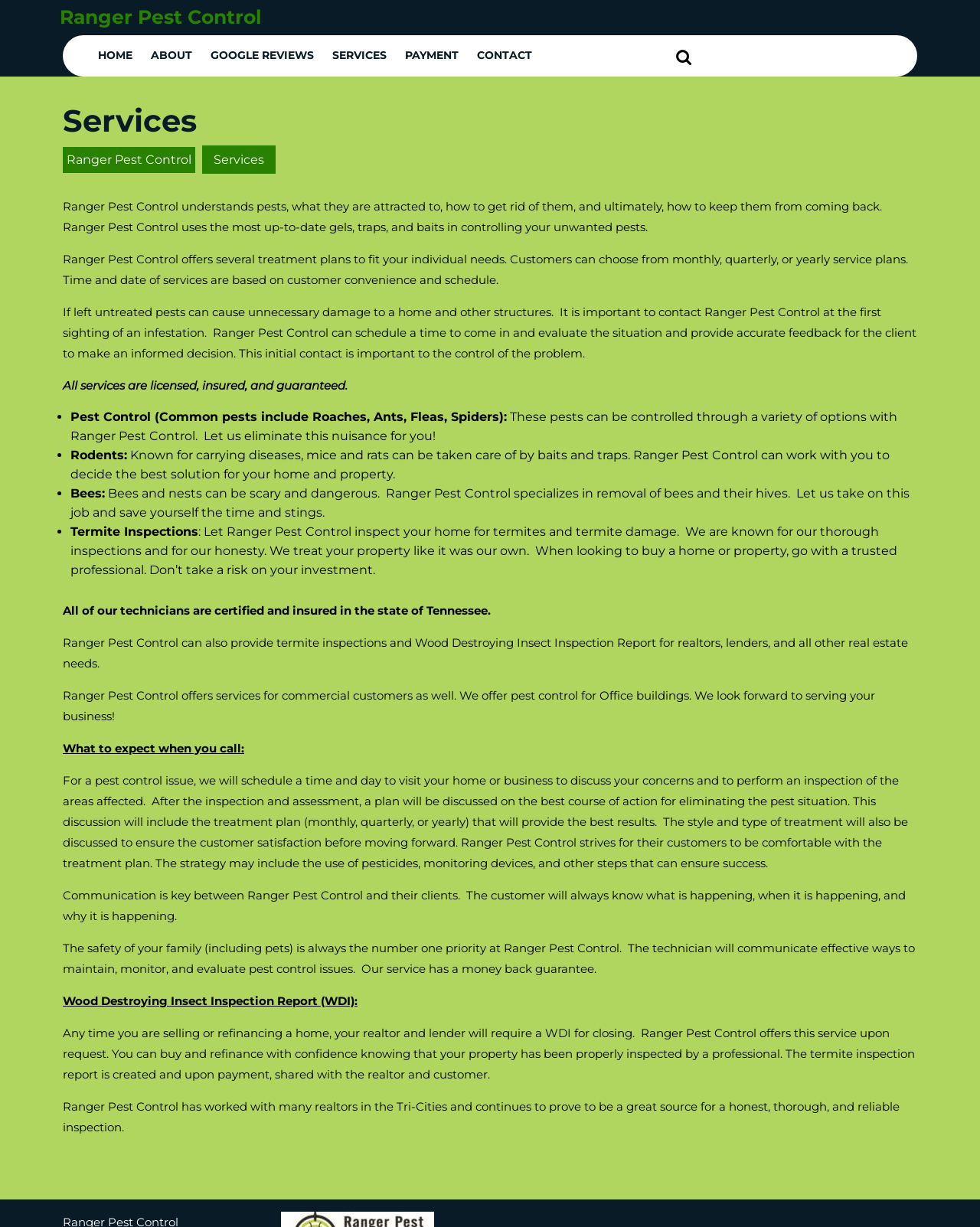For the element described, predict the bounding box coordinates as (top-left x, top-left y, bottom-right x, bottom-right y). All values should be between 0 and 1. Element description: parent_node: Search for: name="s" placeholder="Search"

[0.676, 0.035, 0.723, 0.063]